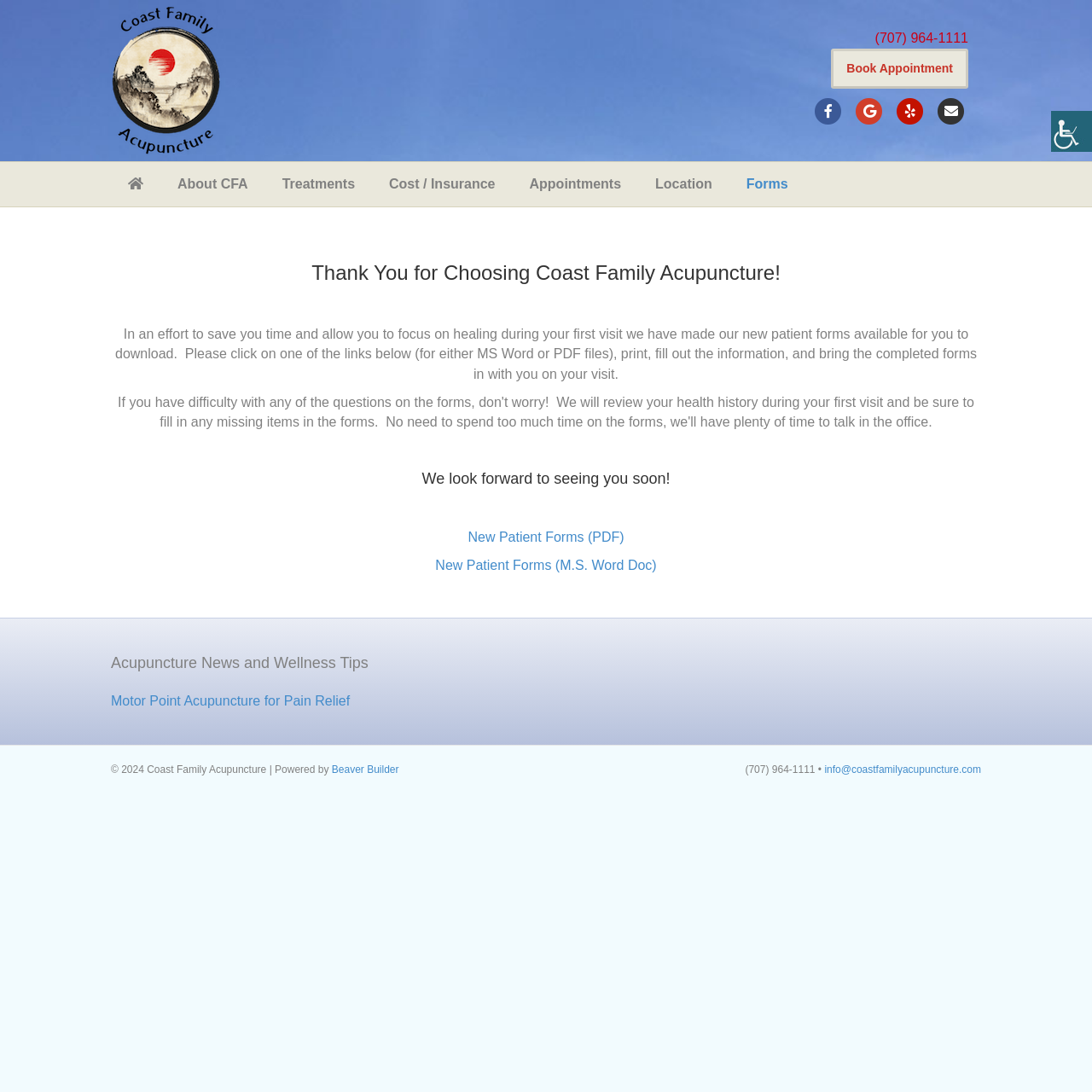Give a detailed account of the webpage, highlighting key information.

This webpage is for Coast Family Acupuncture, a healthcare service provider. At the top right corner, there is an accessibility helper button with an image of "Accessibility". Below it, there is a layout table with the company's logo, contact information, and social media links. The logo is an image of "Coast Family Acupuncture" with a link to the company's homepage. The contact information includes a phone number "(707) 964-1111" and a "Book Appointment" link. The social media links are for Facebook, Google, Yelp, and Email.

Below the layout table, there is a navigation menu with links to different sections of the website, including "About CFA", "Treatments", "Cost / Insurance", "Appointments", "Location", and "Forms".

The main content of the webpage is an article with a heading "Thank You for Choosing Coast Family Acupuncture!" followed by a paragraph of text explaining the purpose of the page, which is to provide new patient forms for download. The text also instructs visitors to print, fill out, and bring the completed forms to their first visit.

Below the paragraph, there are two links to download the new patient forms in either PDF or MS Word format. Further down, there is a heading "We look forward to seeing you soon!".

At the bottom of the page, there is a section with a heading "Acupuncture News and Wellness Tips" and a link to an article titled "Motor Point Acupuncture for Pain Relief". Below this section, there is a footer with copyright information, a powered by statement, and contact information, including a phone number and an email address.